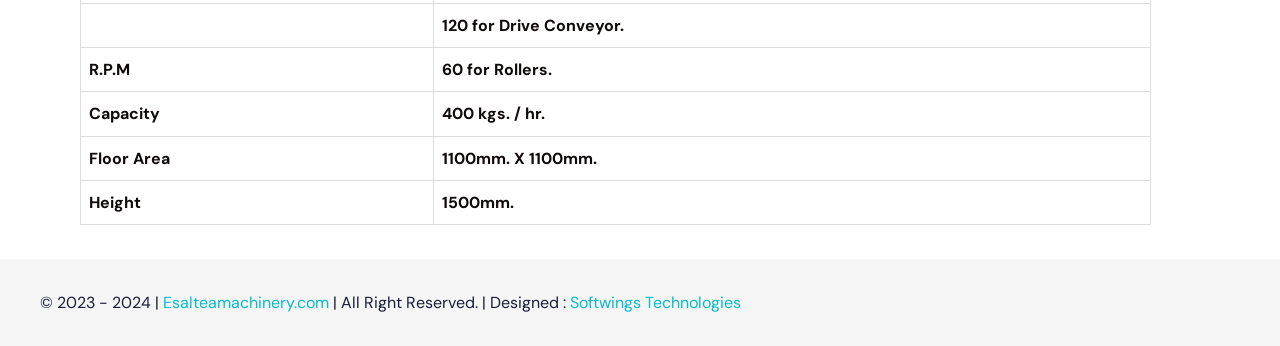Look at the image and answer the question in detail:
What is the RPM for rollers?

I examined the gridcell elements and found the row with the label 'R.P.M' and its corresponding value is '60 for Rollers.'.